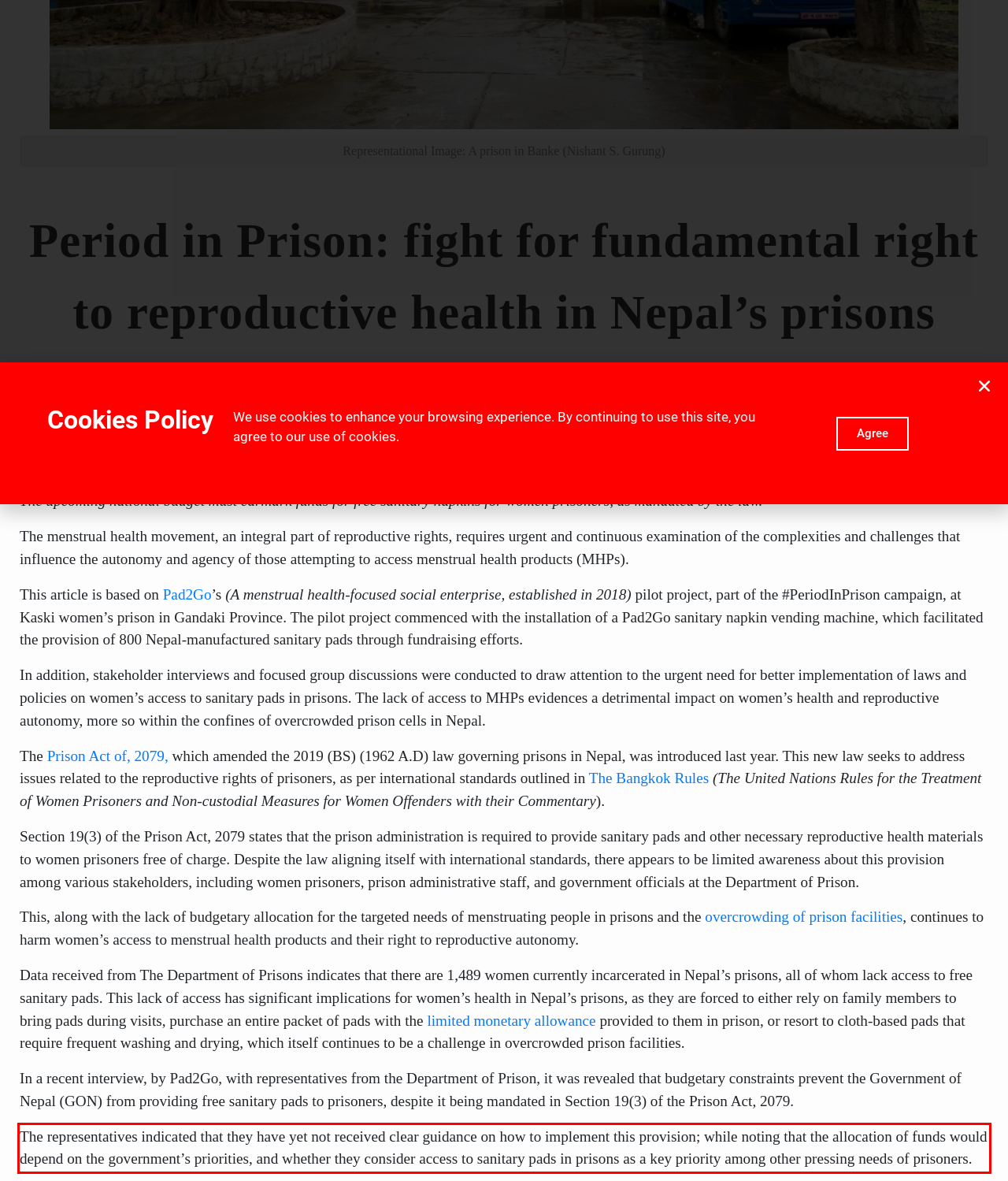Using the provided screenshot of a webpage, recognize and generate the text found within the red rectangle bounding box.

The representatives indicated that they have yet not received clear guidance on how to implement this provision; while noting that the allocation of funds would depend on the government’s priorities, and whether they consider access to sanitary pads in prisons as a key priority among other pressing needs of prisoners.